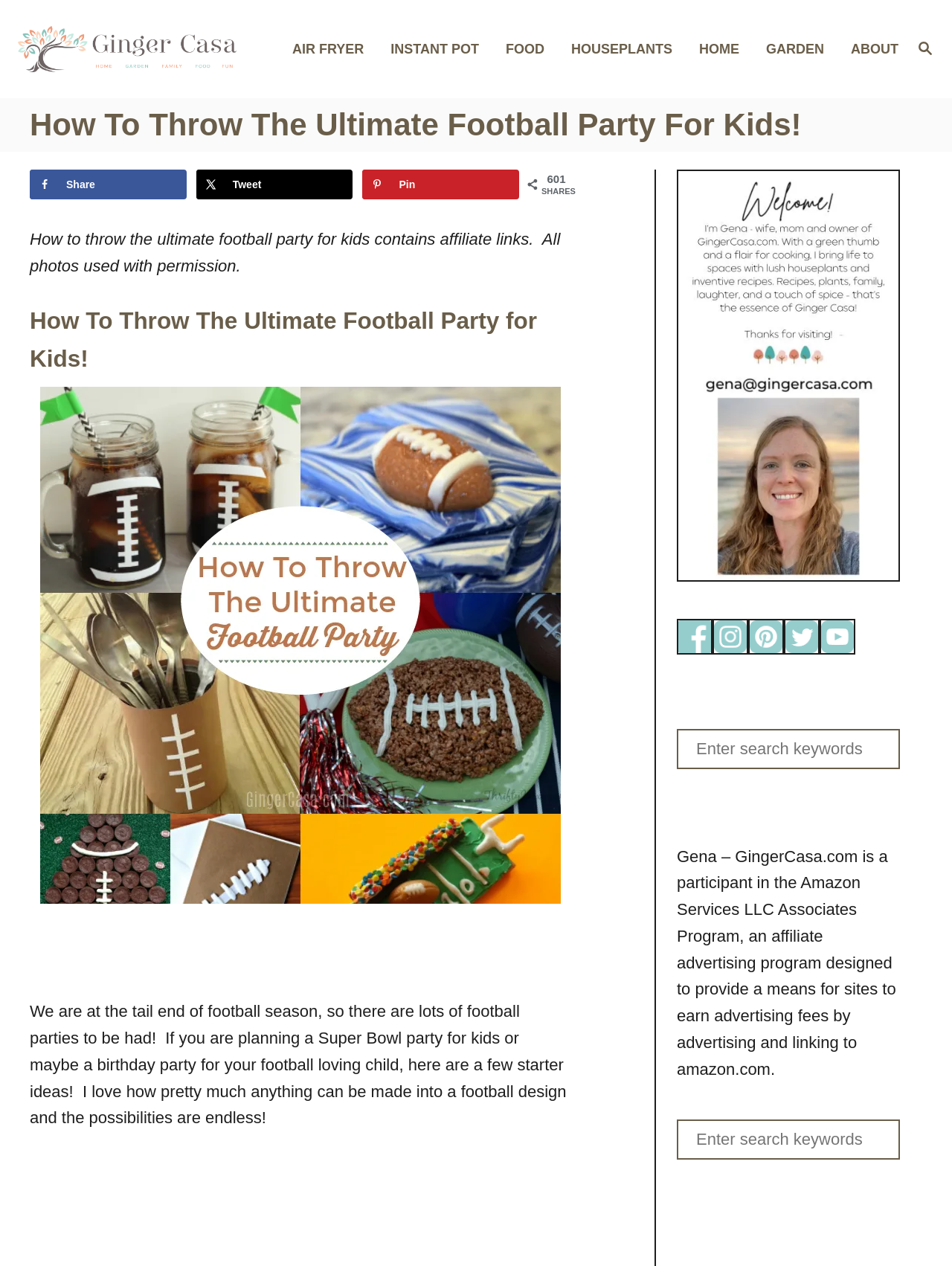Please find the bounding box coordinates in the format (top-left x, top-left y, bottom-right x, bottom-right y) for the given element description. Ensure the coordinates are floating point numbers between 0 and 1. Description: parent_node: Search title="Ginger Casa"

[0.019, 0.021, 0.248, 0.057]